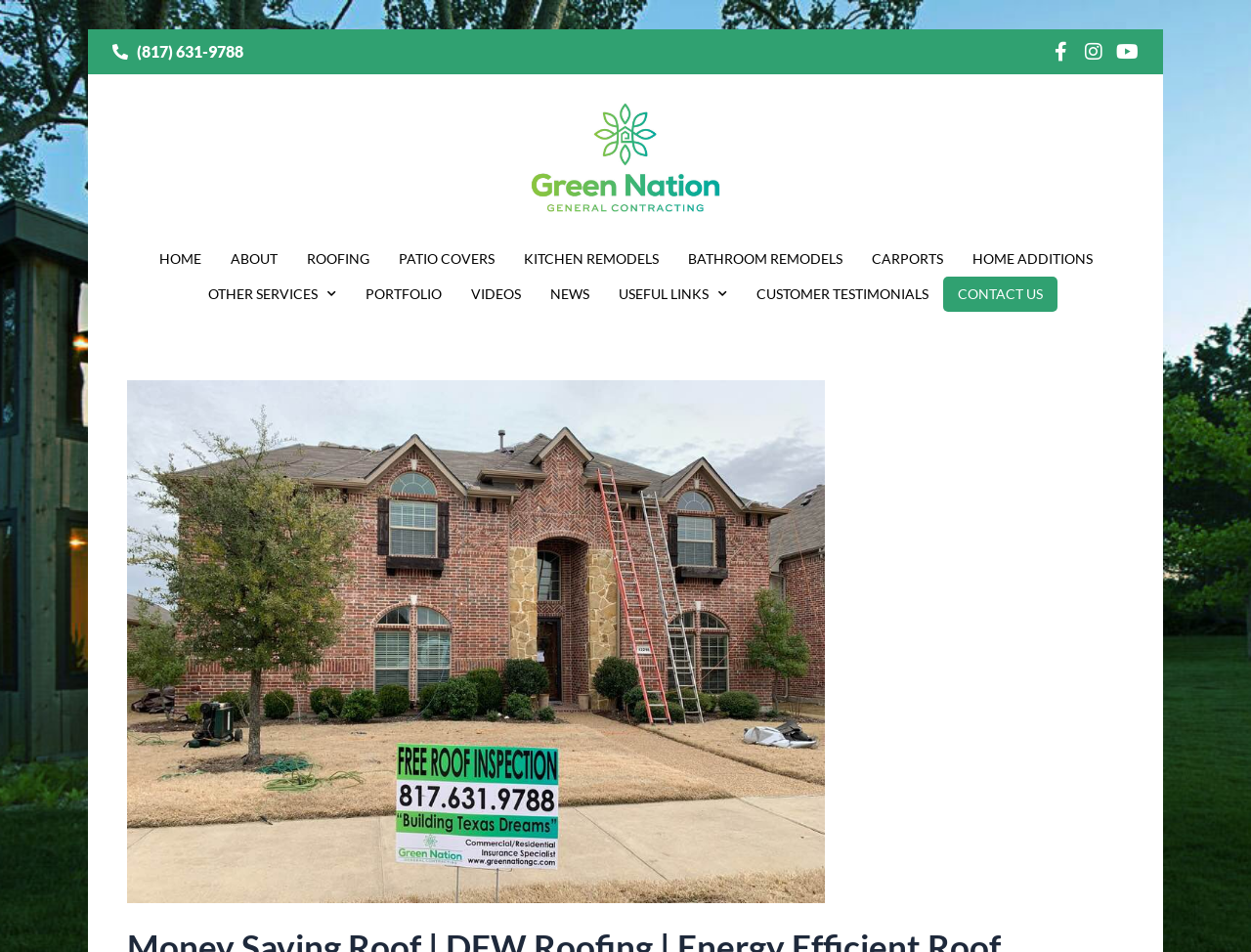Could you specify the bounding box coordinates for the clickable section to complete the following instruction: "Go to home page"?

[0.115, 0.253, 0.172, 0.29]